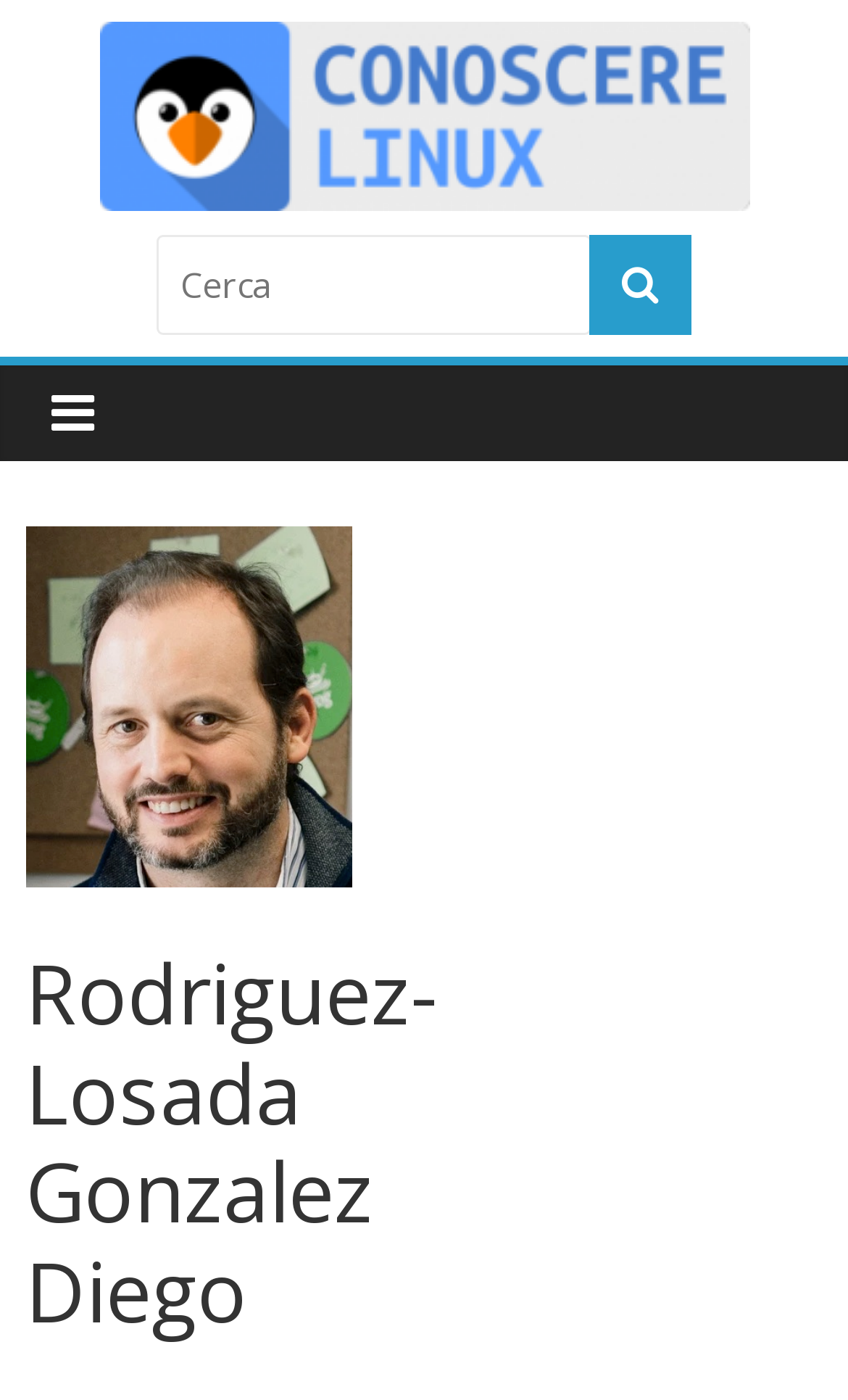Extract the bounding box of the UI element described as: "name="s" placeholder="Cerca"".

[0.185, 0.168, 0.697, 0.239]